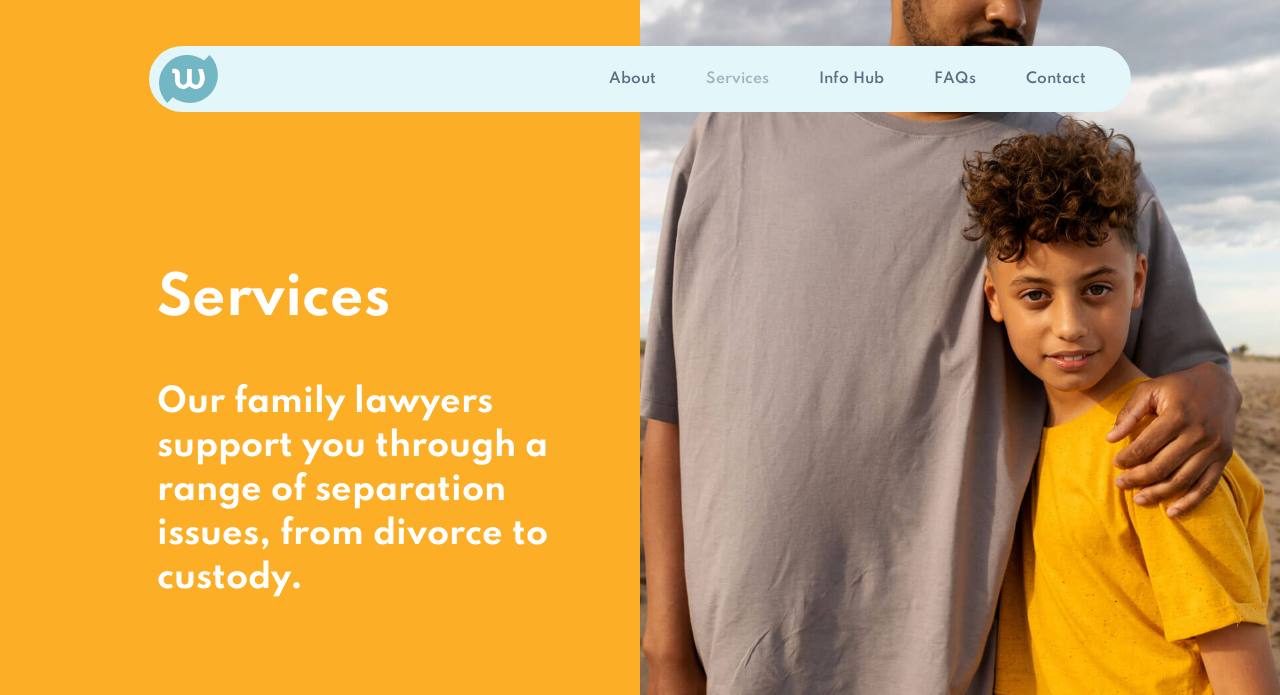Provide a brief response using a word or short phrase to this question:
What is the purpose of the 'Contact' link?

To contact Walker Family Law